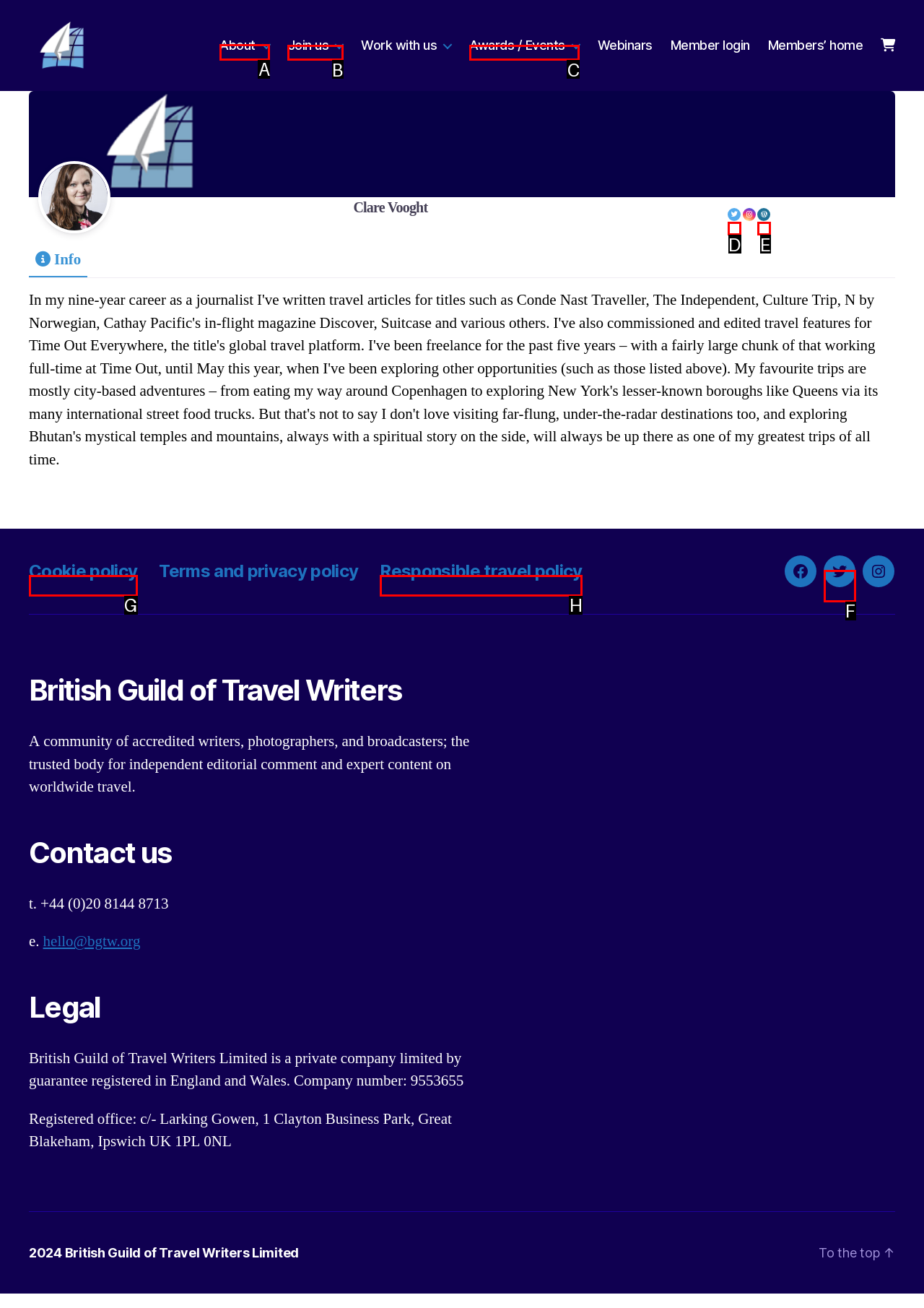Select the HTML element that needs to be clicked to carry out the task: Click on the About link
Provide the letter of the correct option.

A